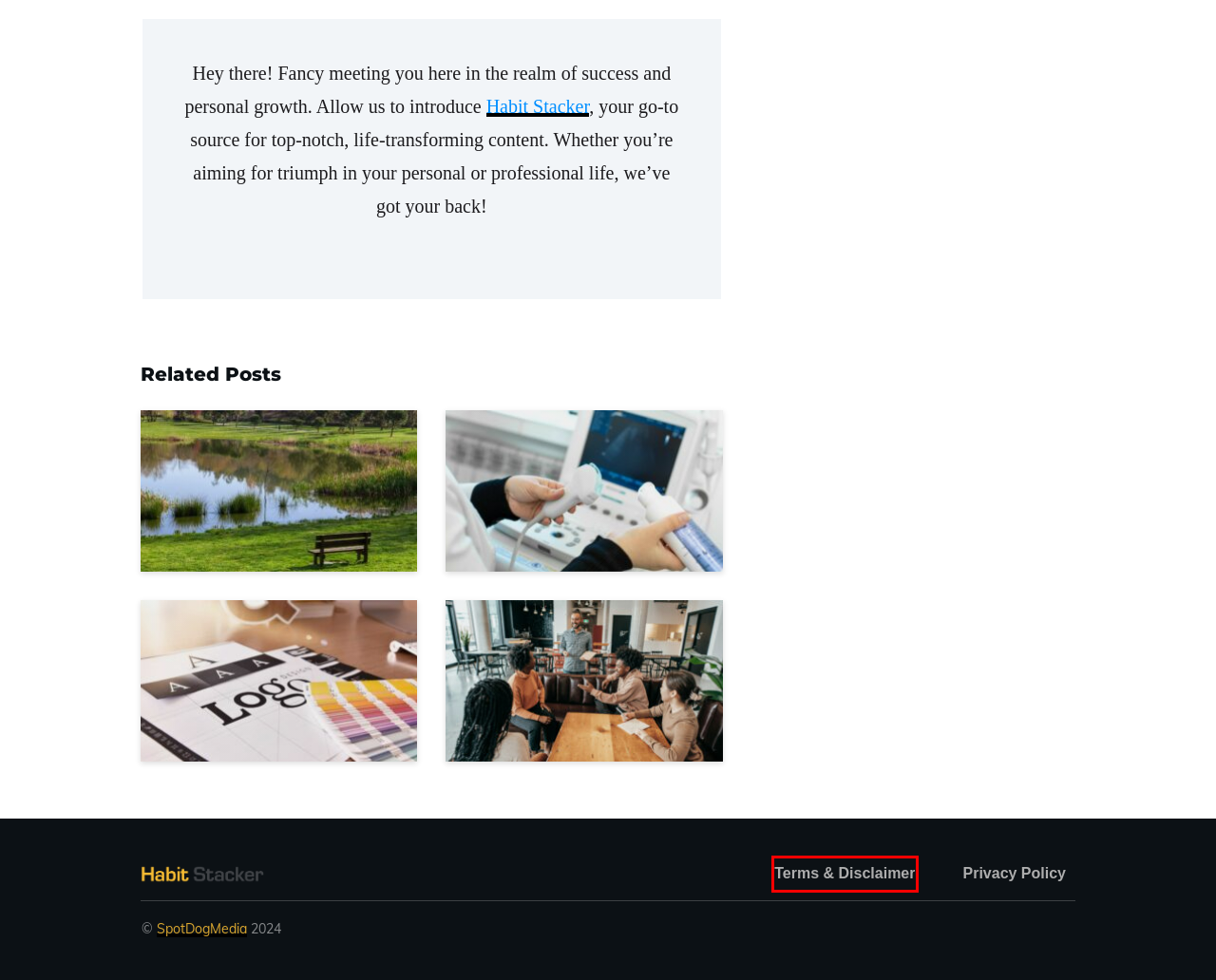You are presented with a screenshot of a webpage containing a red bounding box around a particular UI element. Select the best webpage description that matches the new webpage after clicking the element within the bounding box. Here are the candidates:
A. Building Up: Why Infrastructure Benefits Local Communities
B. Habit Stacker: Building Successful Habits One Day At A Time
C. Habit Stacker
D. Customising Incentive Programs to Meet Business Goals - Habit Stacker
E. Privacy Policy - Spot Dog Media
F. How To Start a Medical Practice on the Right Foot
G. Terms & Disclaimer - Spot Dog Media
H. What Is a Brand Message and Why It Matters

G